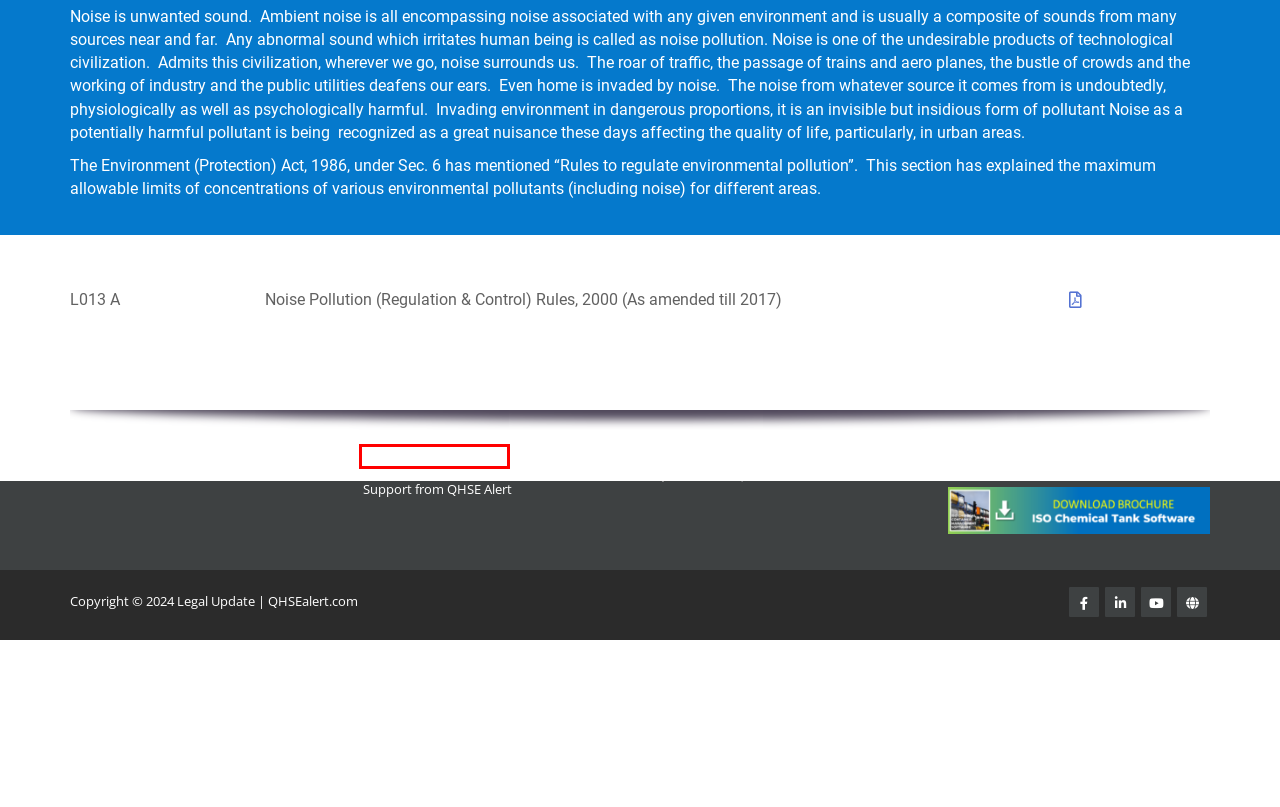You are provided a screenshot of a webpage featuring a red bounding box around a UI element. Choose the webpage description that most accurately represents the new webpage after clicking the element within the red bounding box. Here are the candidates:
A. Home | ISO Certification Consultant & Training - Akshar Management Consultant
B. Our QA Software to enhance Quality Management | QHSE Alert
C. Legal Compliance Management Software - Video Tutorials | QHSE Software Application
D. Legal Library - Download Environment, Health & Safety, Labour Act, Rules
E. Legal Update | QHSEalert.com -
F. India's First PTW Safety Software | Complying IS 17896:2023
G. Support for Compliance Tracker Software
H. Demo Request for Software

H